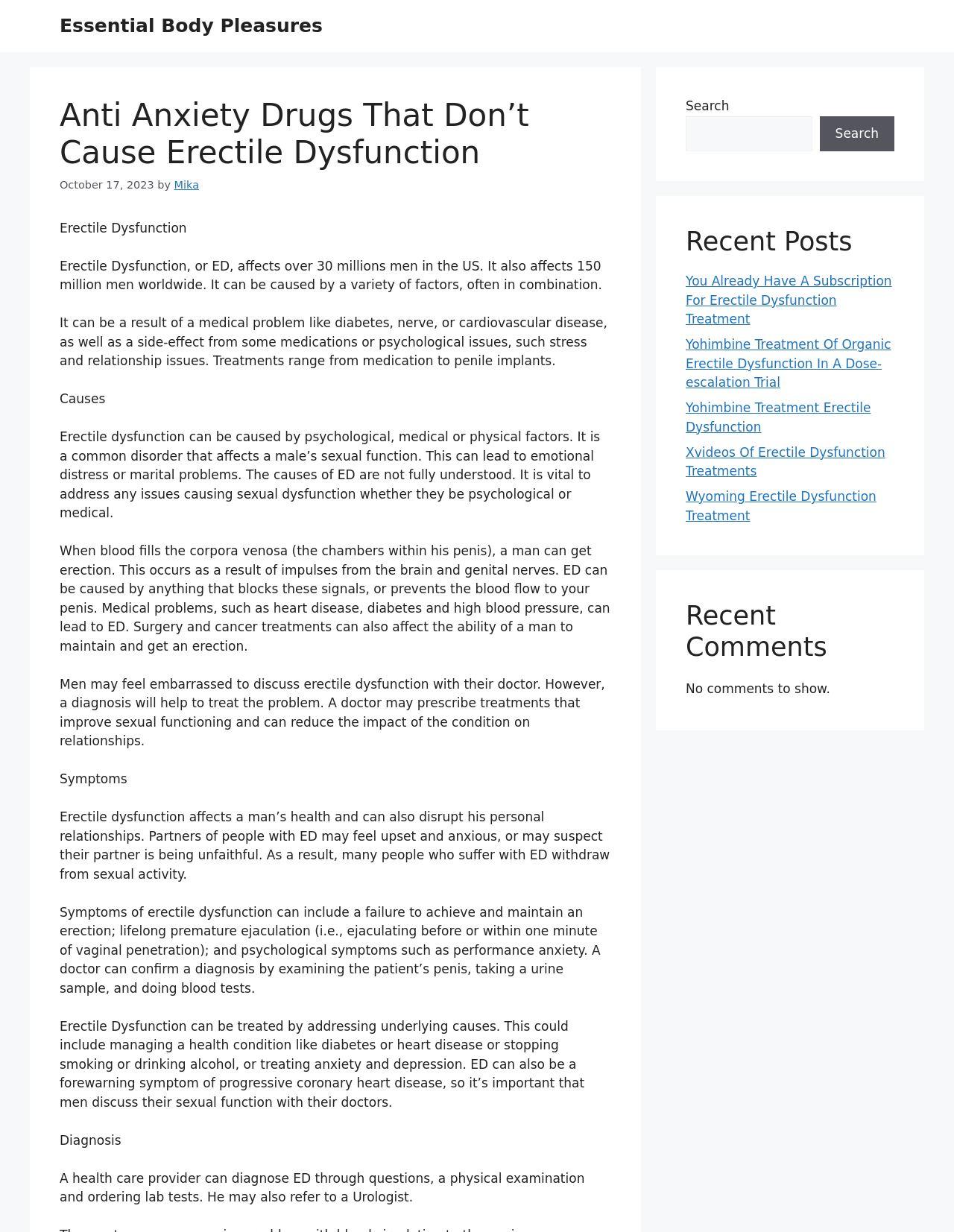What is the name of the author of the webpage?
Using the picture, provide a one-word or short phrase answer.

Mika